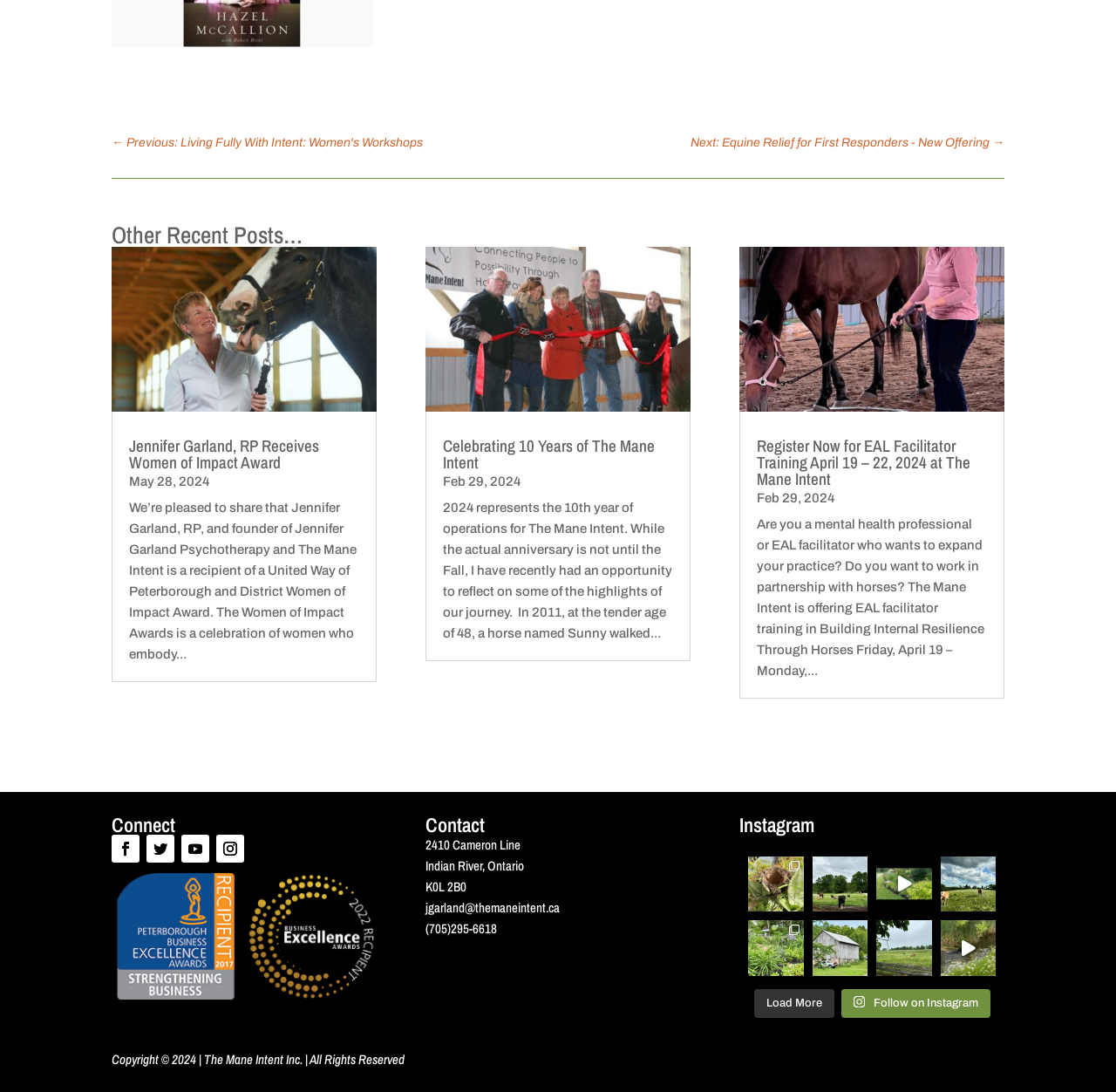Provide the bounding box coordinates, formatted as (top-left x, top-left y, bottom-right x, bottom-right y), with all values being floating point numbers between 0 and 1. Identify the bounding box of the UI element that matches the description: alt="book_cover_jpg_size_xxlarge_letterbox"

[0.1, 0.033, 0.334, 0.046]